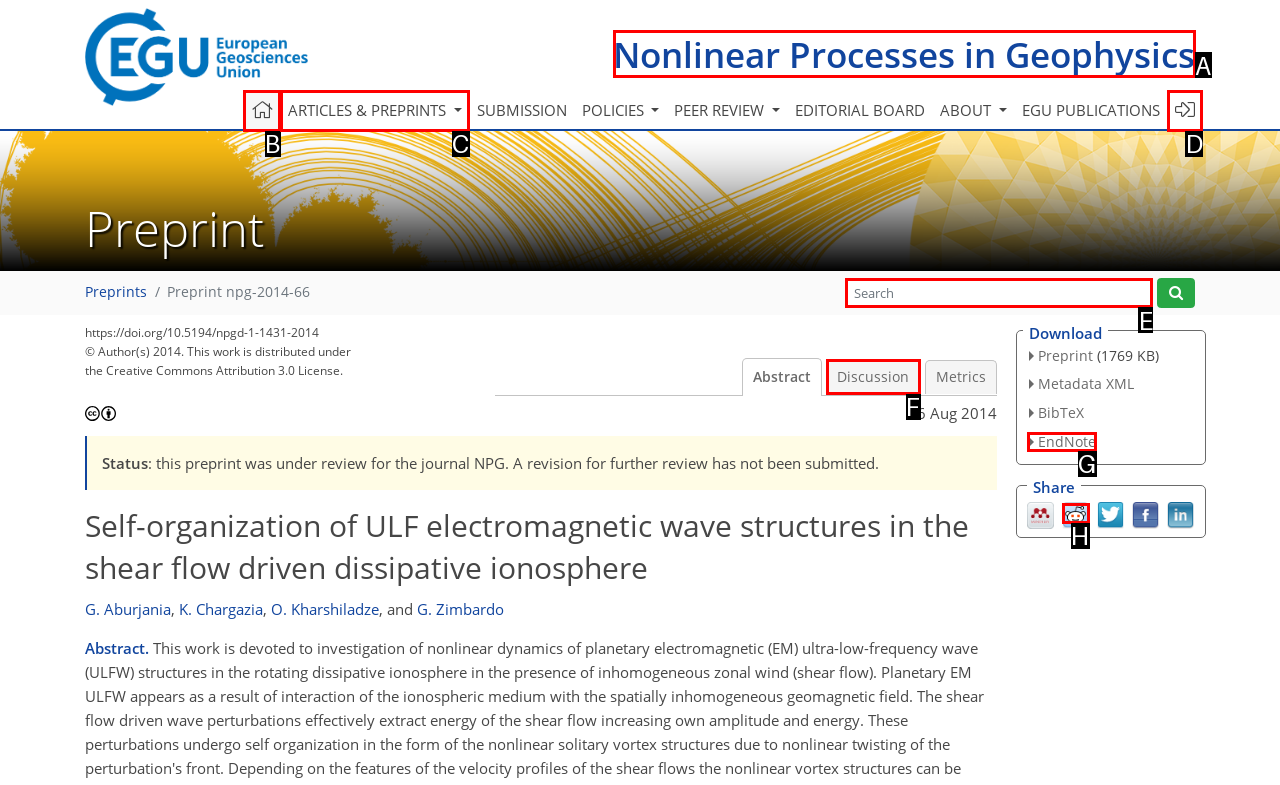Identify which HTML element matches the description: Contact Us. Answer with the correct option's letter.

None